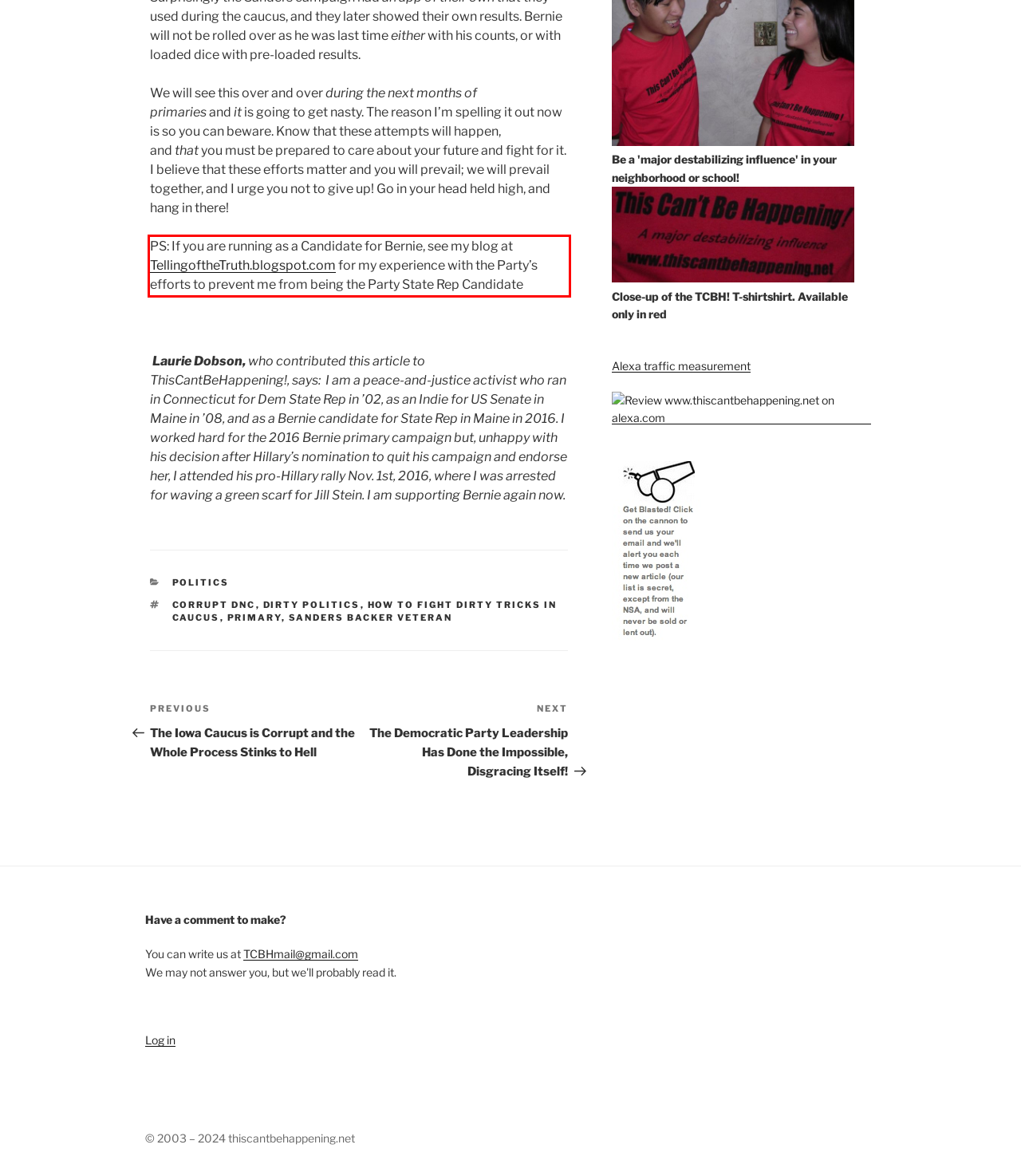Review the screenshot of the webpage and recognize the text inside the red rectangle bounding box. Provide the extracted text content.

PS: If you are running as a Candidate for Bernie, see my blog at TellingoftheTruth.blogspot.com for my experience with the Party’s efforts to prevent me from being the Party State Rep Candidate